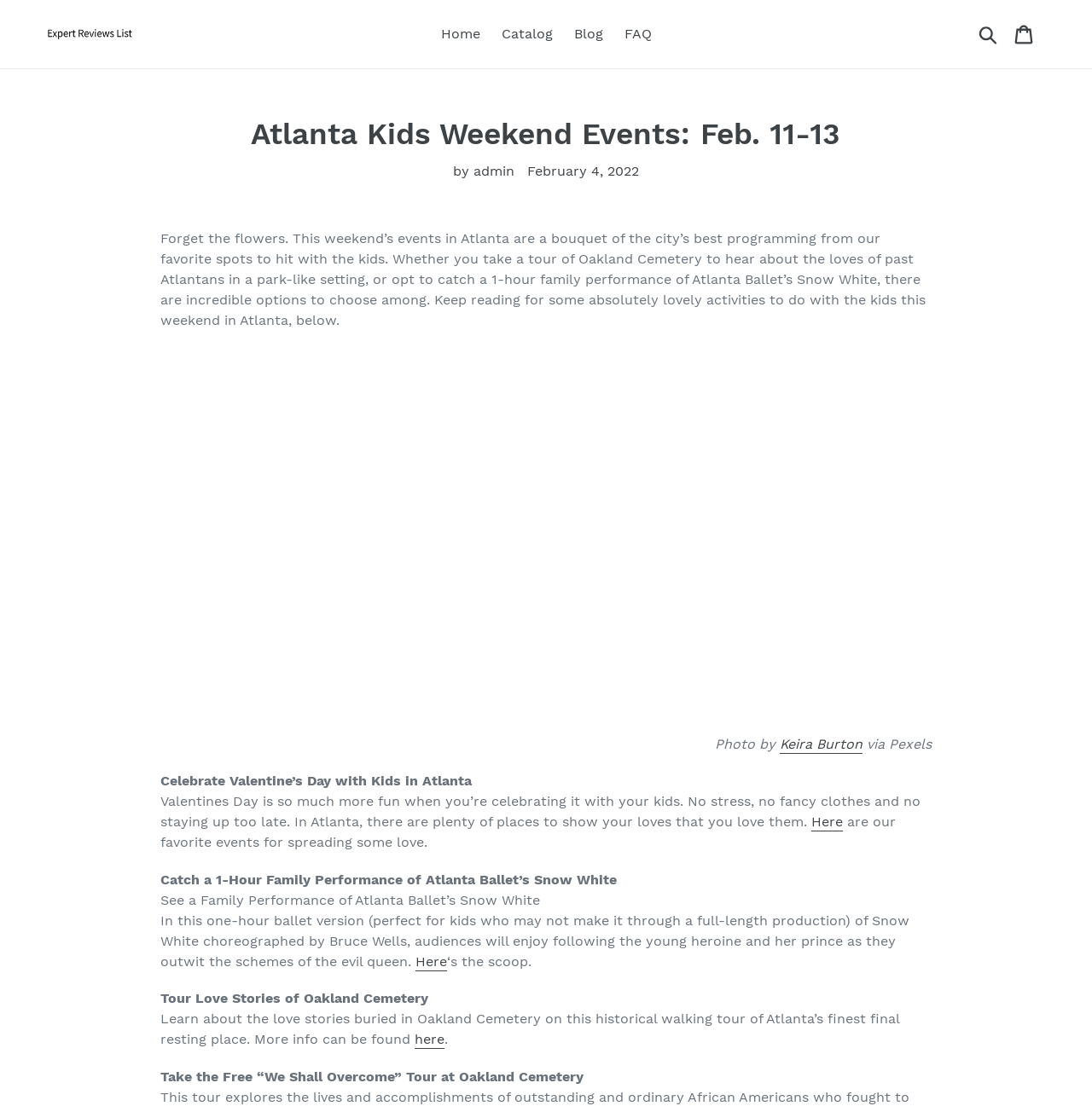Identify and extract the main heading from the webpage.

Atlanta Kids Weekend Events: Feb. 11-13